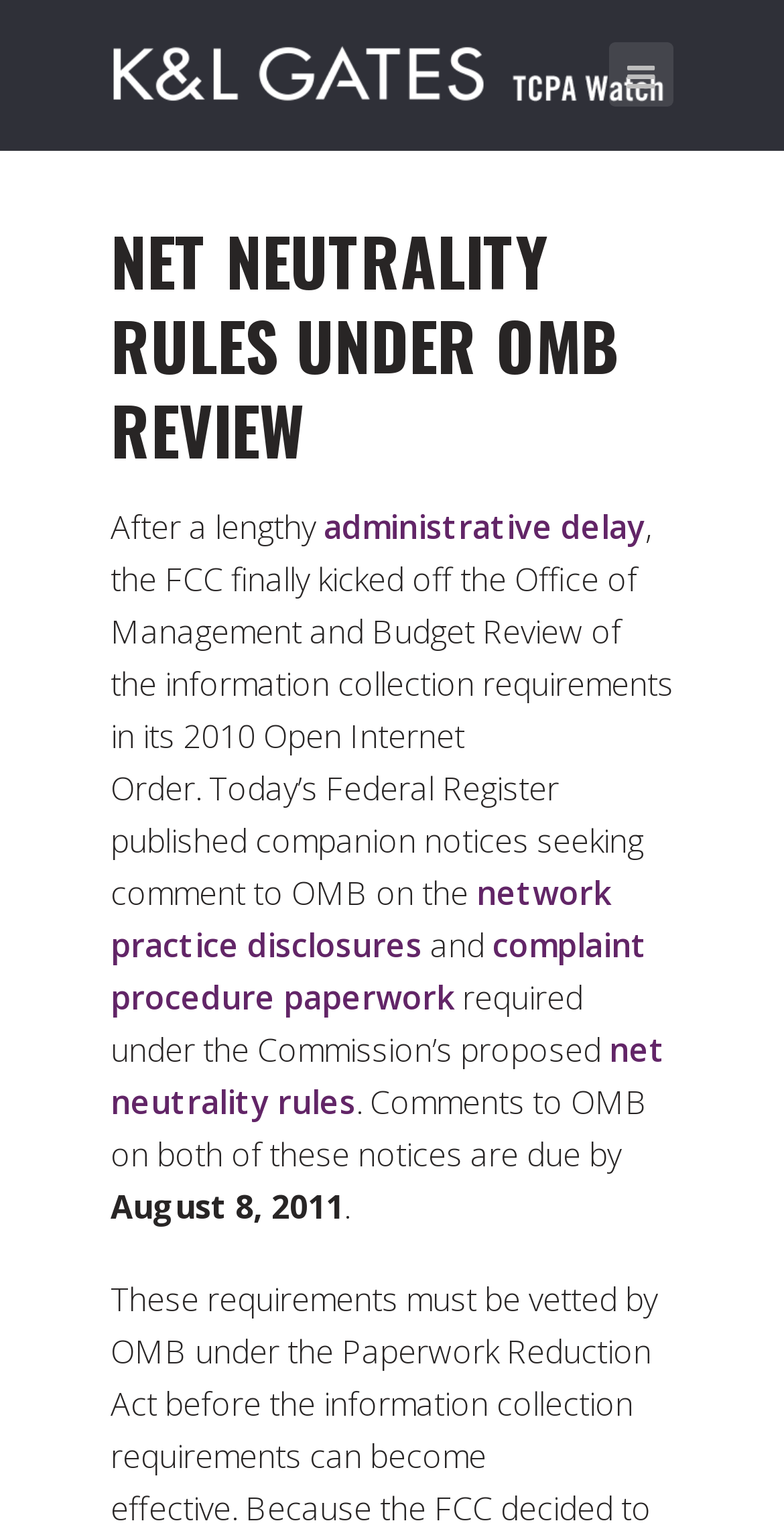What is the topic of the article?
Please answer the question with a single word or phrase, referencing the image.

Net Neutrality Rules